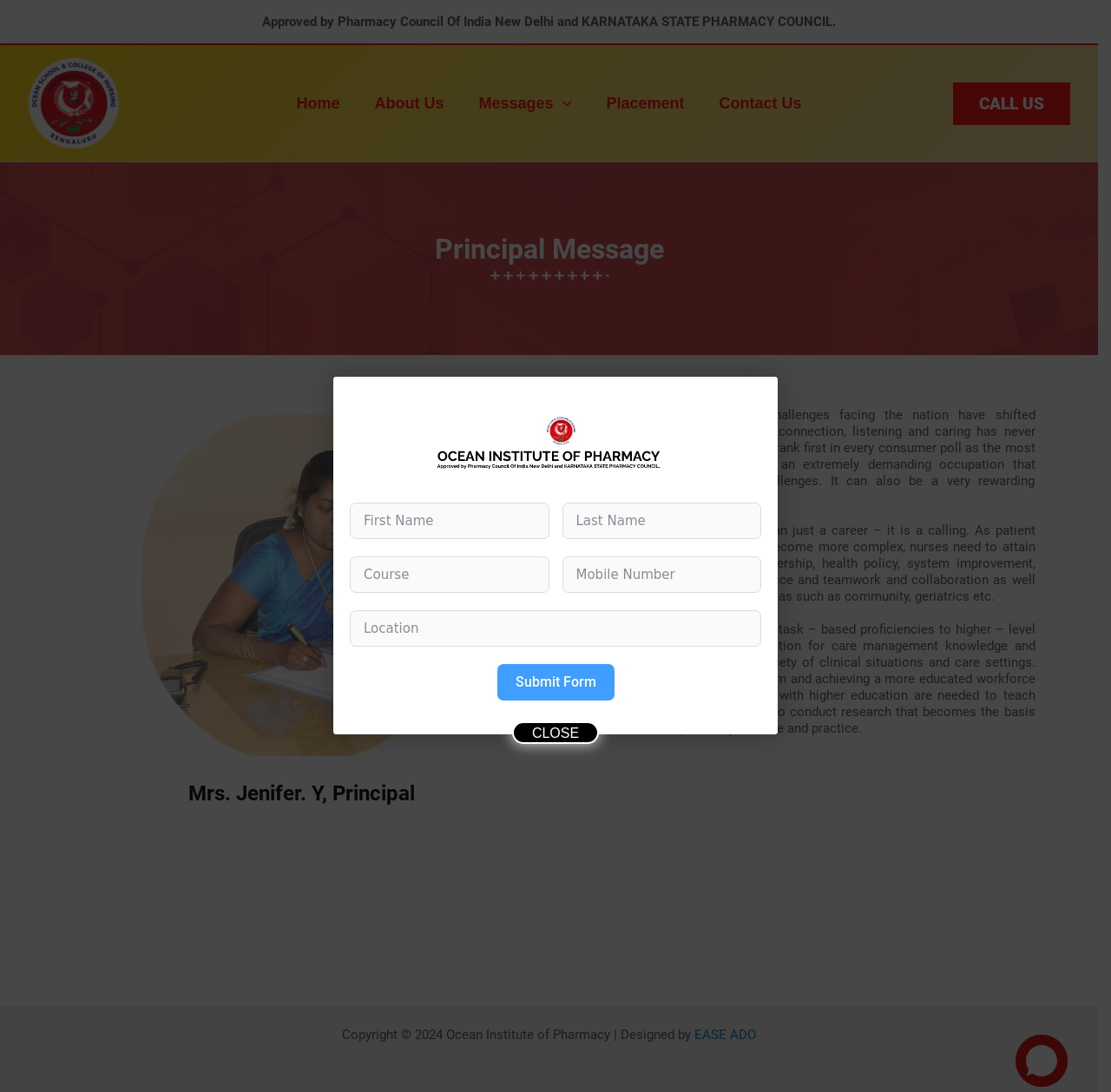What is the name of the institute?
Ensure your answer is thorough and detailed.

The name of the institute can be found in the link 'Ocean Institute of Pharmacy' at the top of the webpage, which is also the title of the webpage.